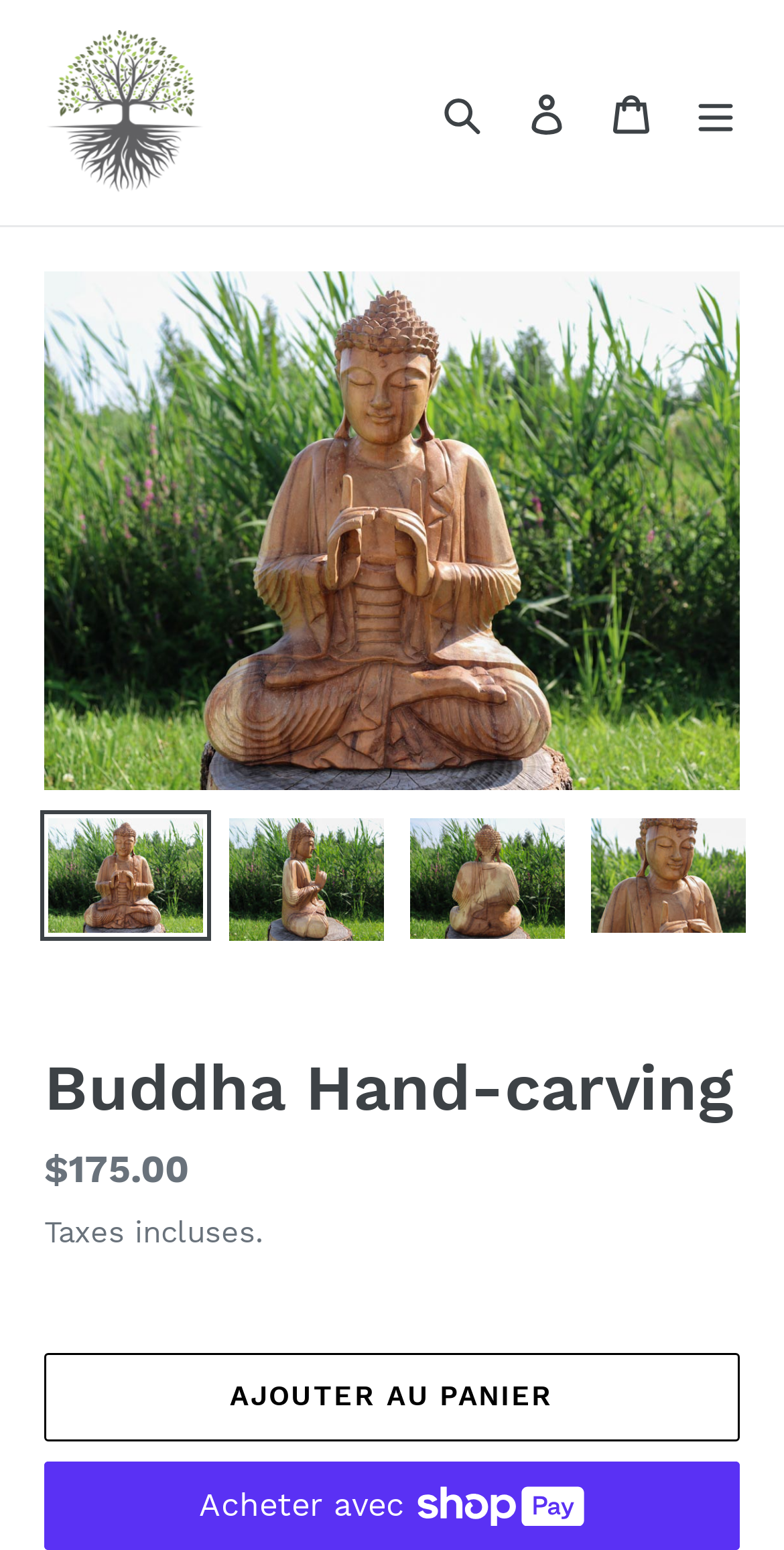Write an elaborate caption that captures the essence of the webpage.

This webpage is about a hand-carved wood Dharmakaya Buddha statue, specifically the product page for "Buddha Hand-carving" on the online boutique "La Turquoise Boutique". 

At the top left corner, there is a link to the boutique's homepage, accompanied by a small logo image. To the right, there are three links: "Rechercher", "Se connecter", and "Panier", followed by a "Menu" button that controls the mobile navigation.

Below the top navigation bar, there is a large image of the Buddha statue, taking up most of the width. Underneath the image, there are four smaller images of the statue from different angles, each with a link to "Charger l'image dans la galerie".

The product title "Buddha Hand-carving" is displayed prominently, followed by a description list that includes the normal price of $175.00, with taxes included. 

There are two call-to-action buttons: "Ajouter au panier" and "Acheter maintenant avec ShopPay", the latter of which features a ShopPay logo image.